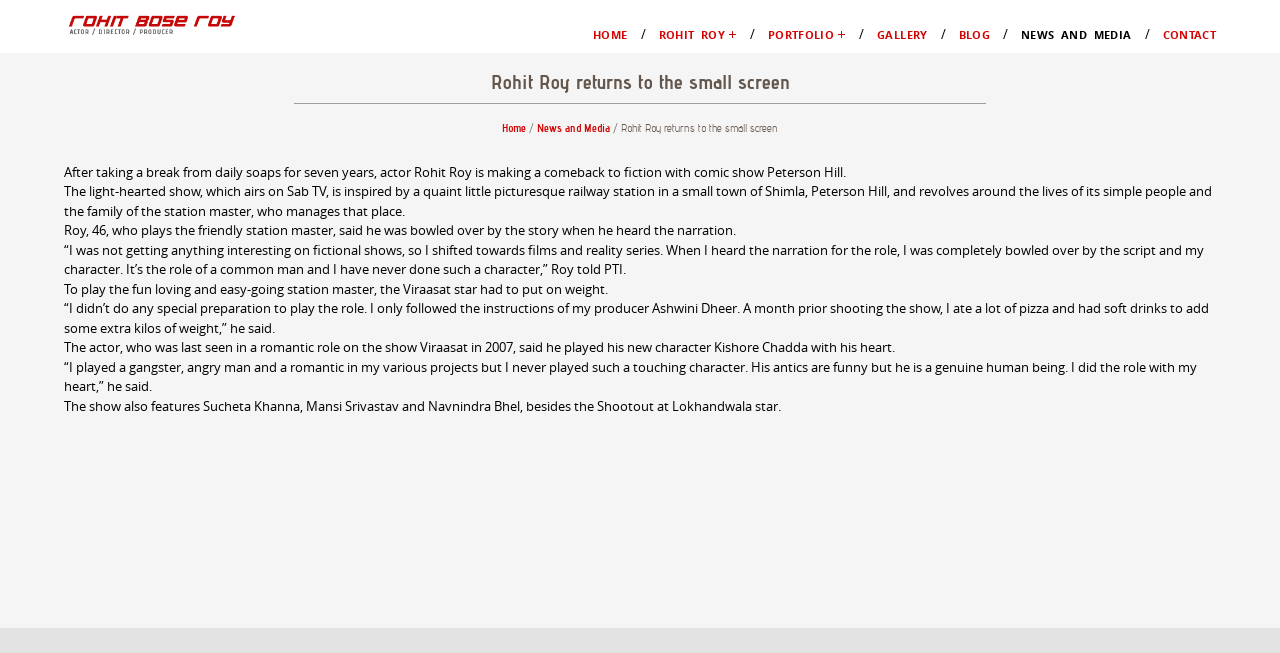Locate the bounding box coordinates of the area that needs to be clicked to fulfill the following instruction: "Contact Rohit Roy". The coordinates should be in the format of four float numbers between 0 and 1, namely [left, top, right, bottom].

[0.908, 0.026, 0.95, 0.109]